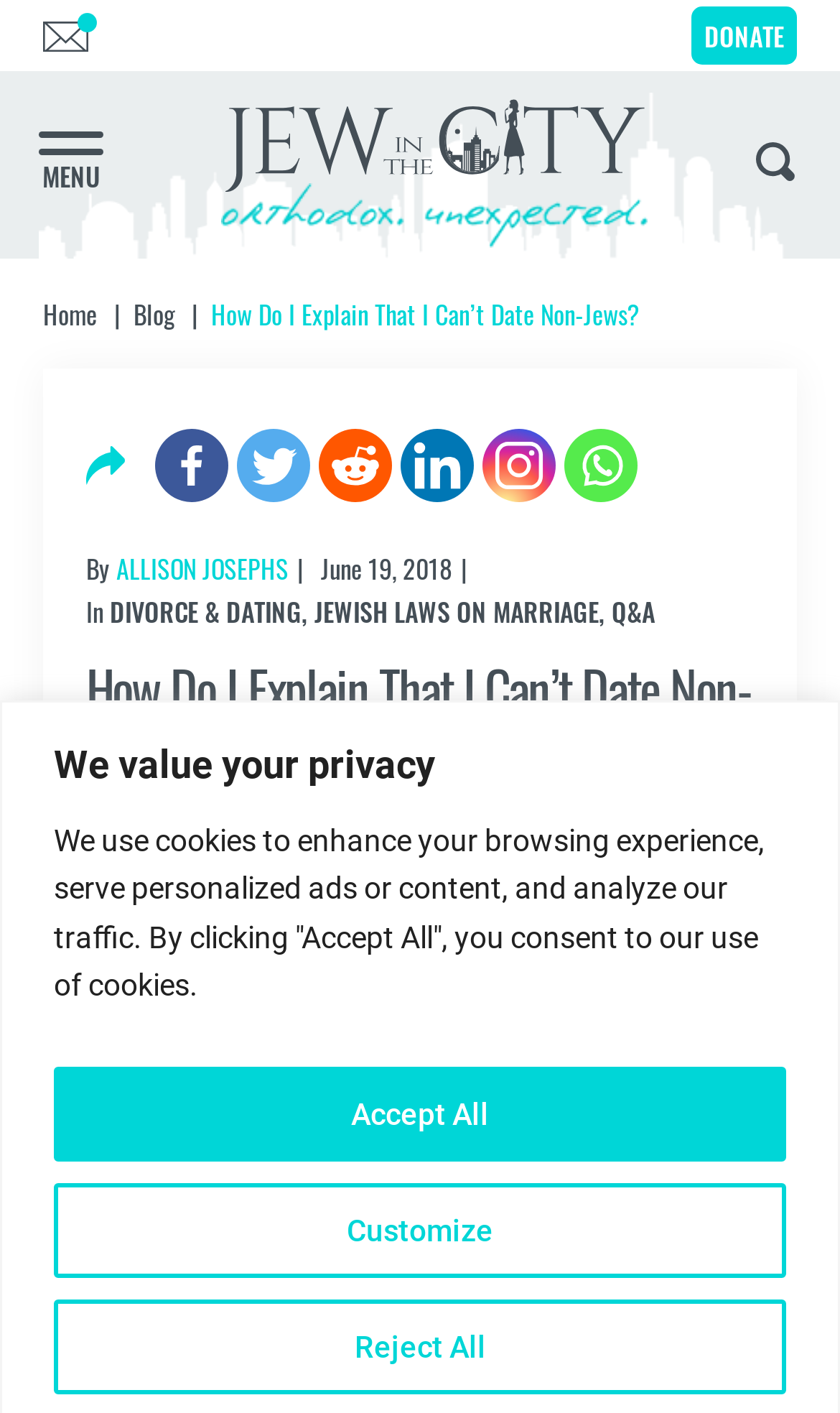Give a concise answer using one word or a phrase to the following question:
What is the author of the article?

ALLISON JOSEPHS